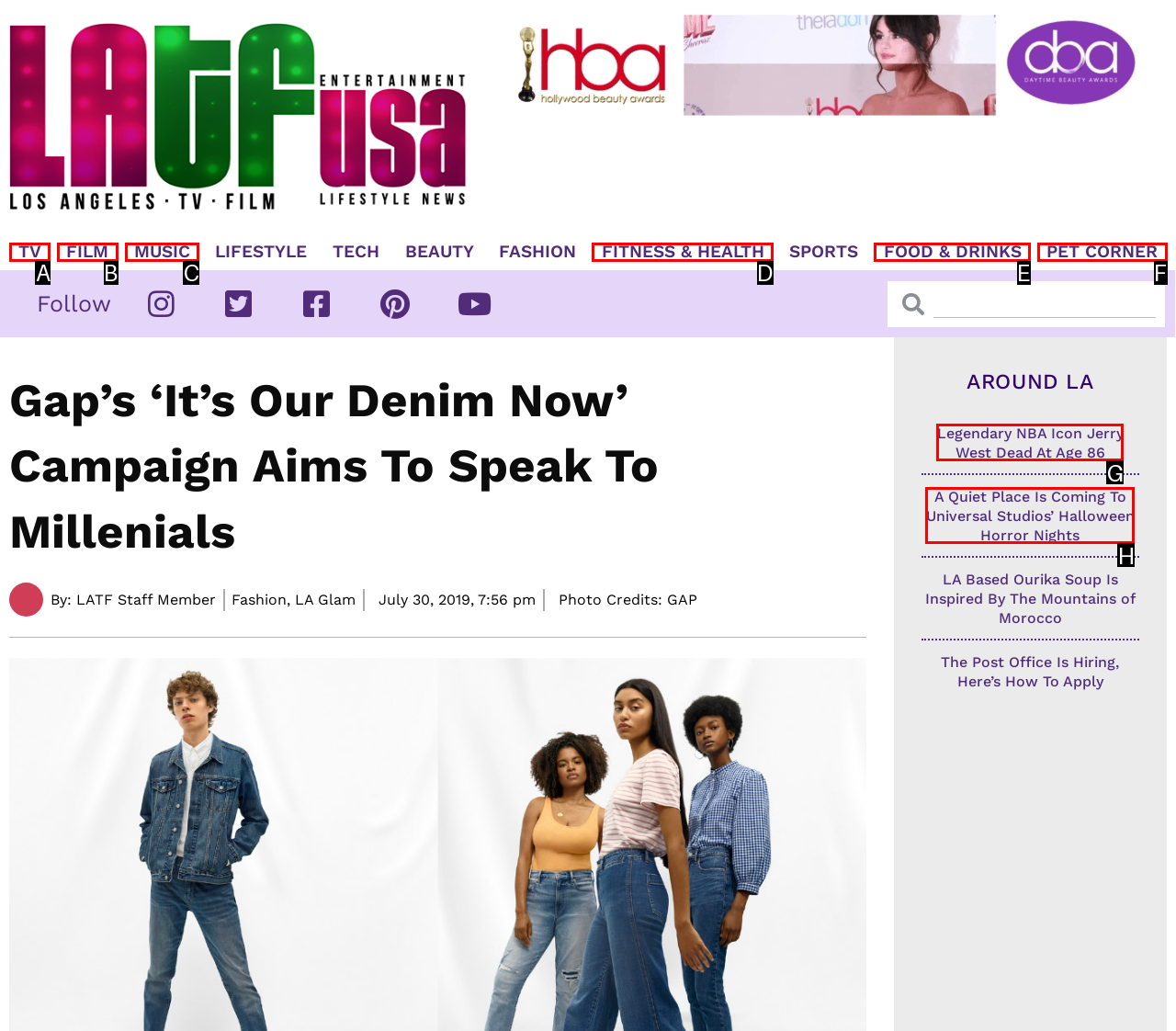Select the HTML element that matches the description: Food & Drinks
Respond with the letter of the correct choice from the given options directly.

E